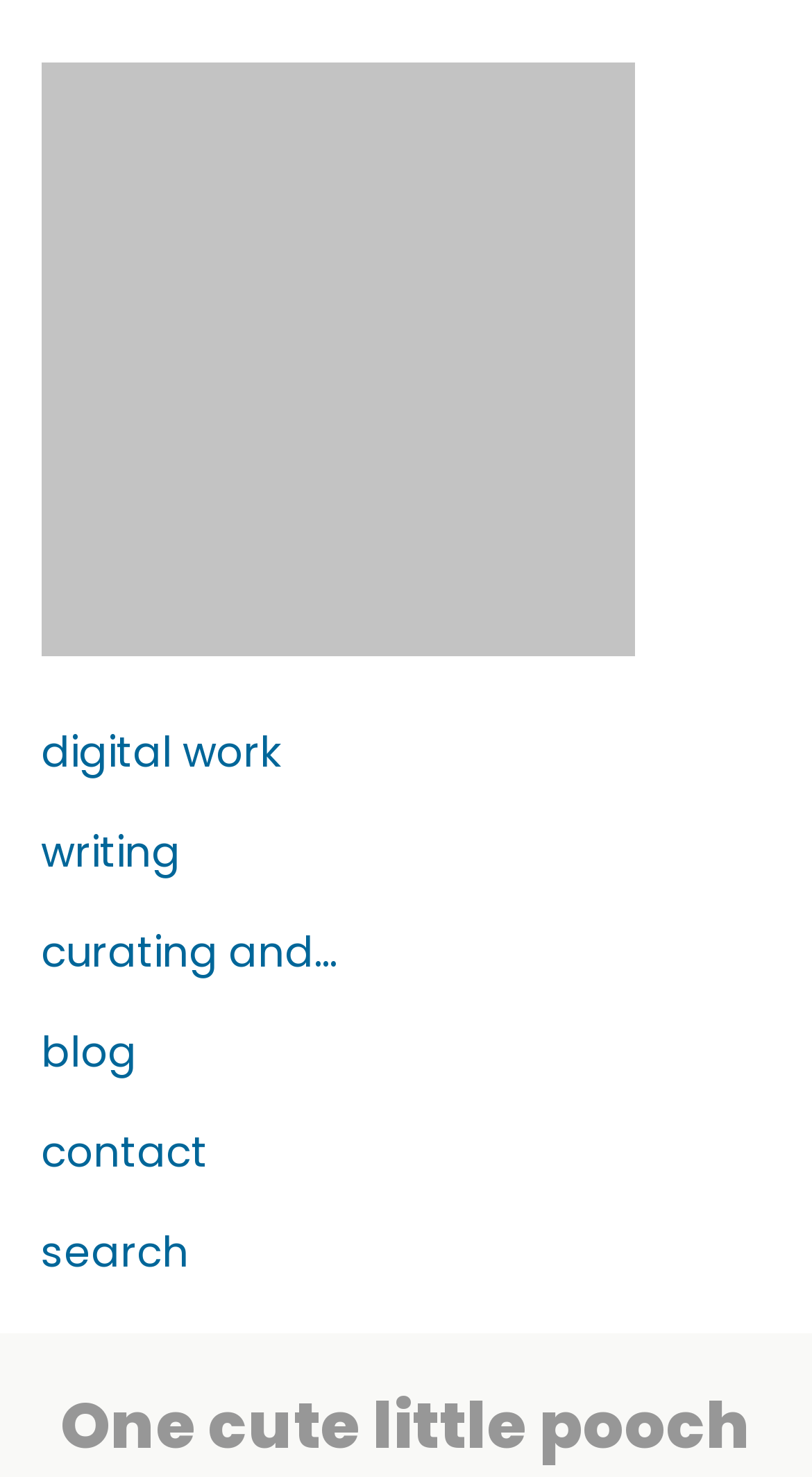Please find the bounding box coordinates of the element that needs to be clicked to perform the following instruction: "read the blog". The bounding box coordinates should be four float numbers between 0 and 1, represented as [left, top, right, bottom].

[0.05, 0.68, 0.935, 0.745]